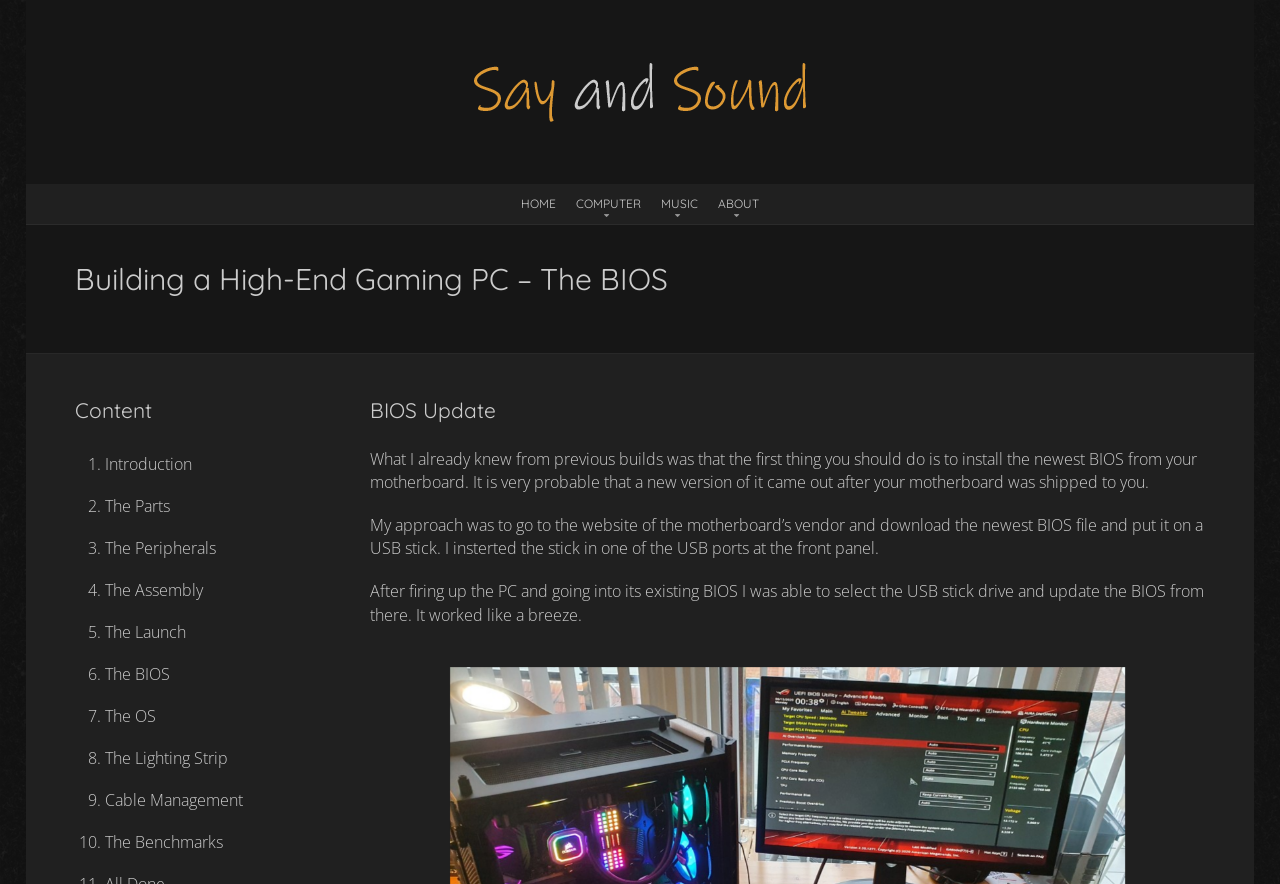Determine the bounding box coordinates of the area to click in order to meet this instruction: "go to Say and Sound homepage".

[0.344, 0.045, 0.656, 0.07]